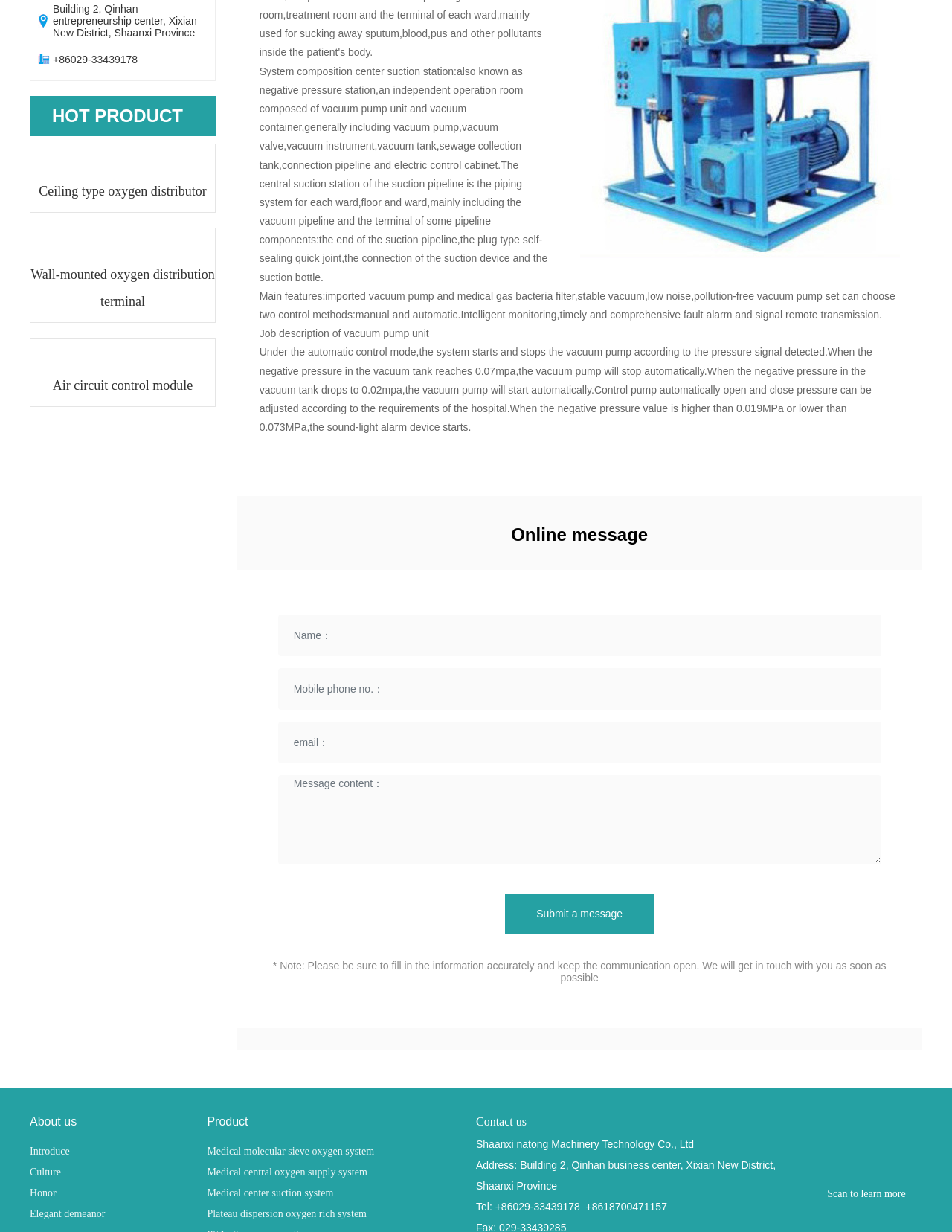What is the company's address?
Look at the screenshot and respond with one word or a short phrase.

Building 2, Qinhan entrepreneurship center, Xixian New District, Shaanxi Province